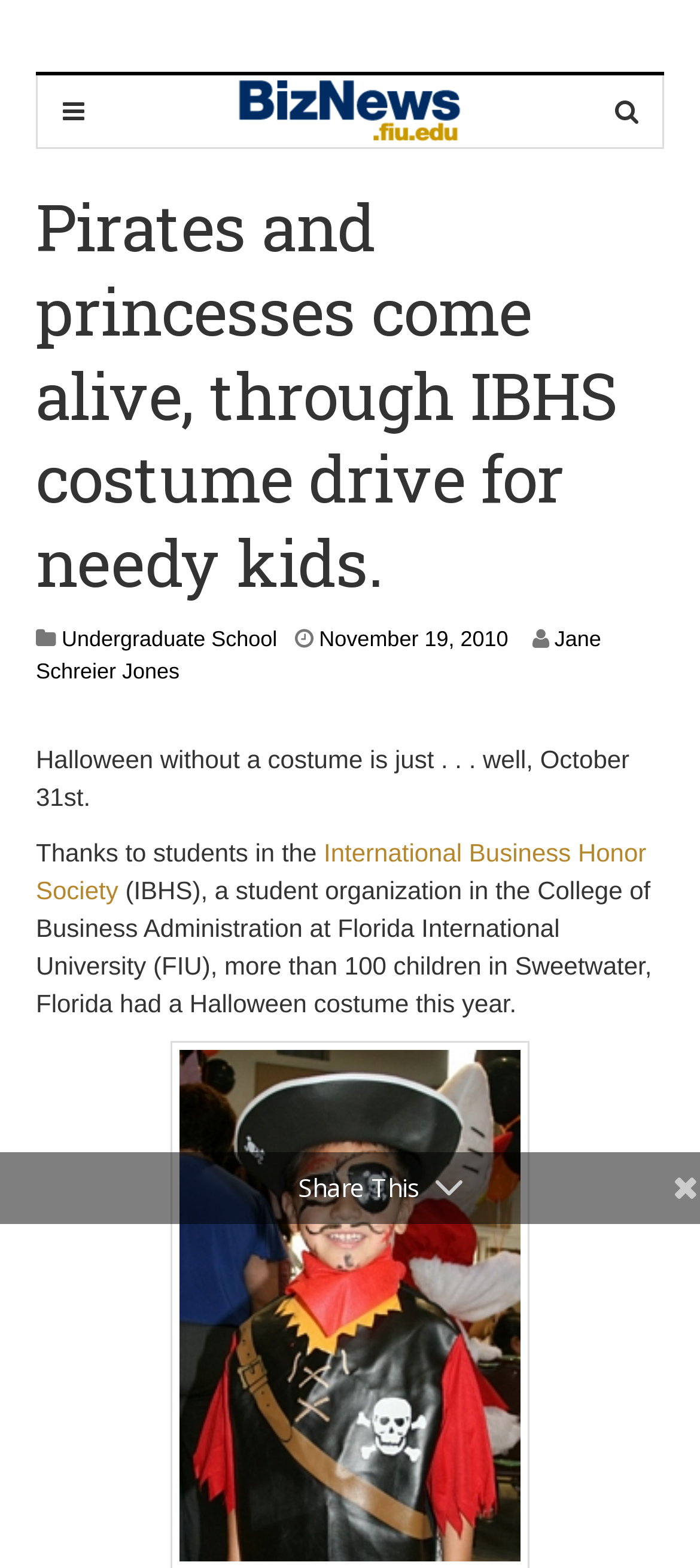What is the event being celebrated?
Please answer the question with a single word or phrase, referencing the image.

Halloween